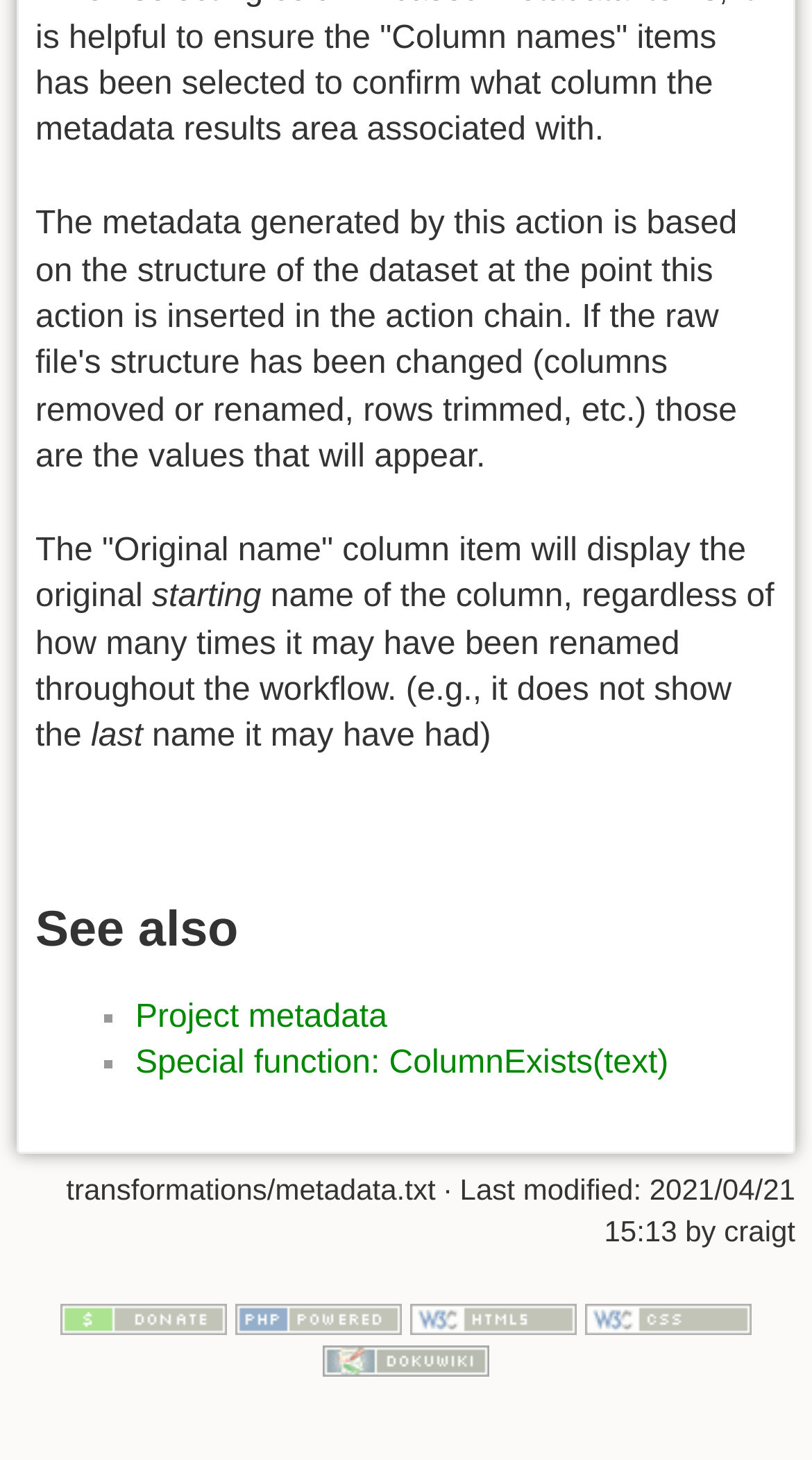Please look at the image and answer the question with a detailed explanation: What is the purpose of the 'Original name' column?

Based on the text description, the 'Original name' column item will display the original name of the column, regardless of how many times it may have been renamed throughout the workflow.